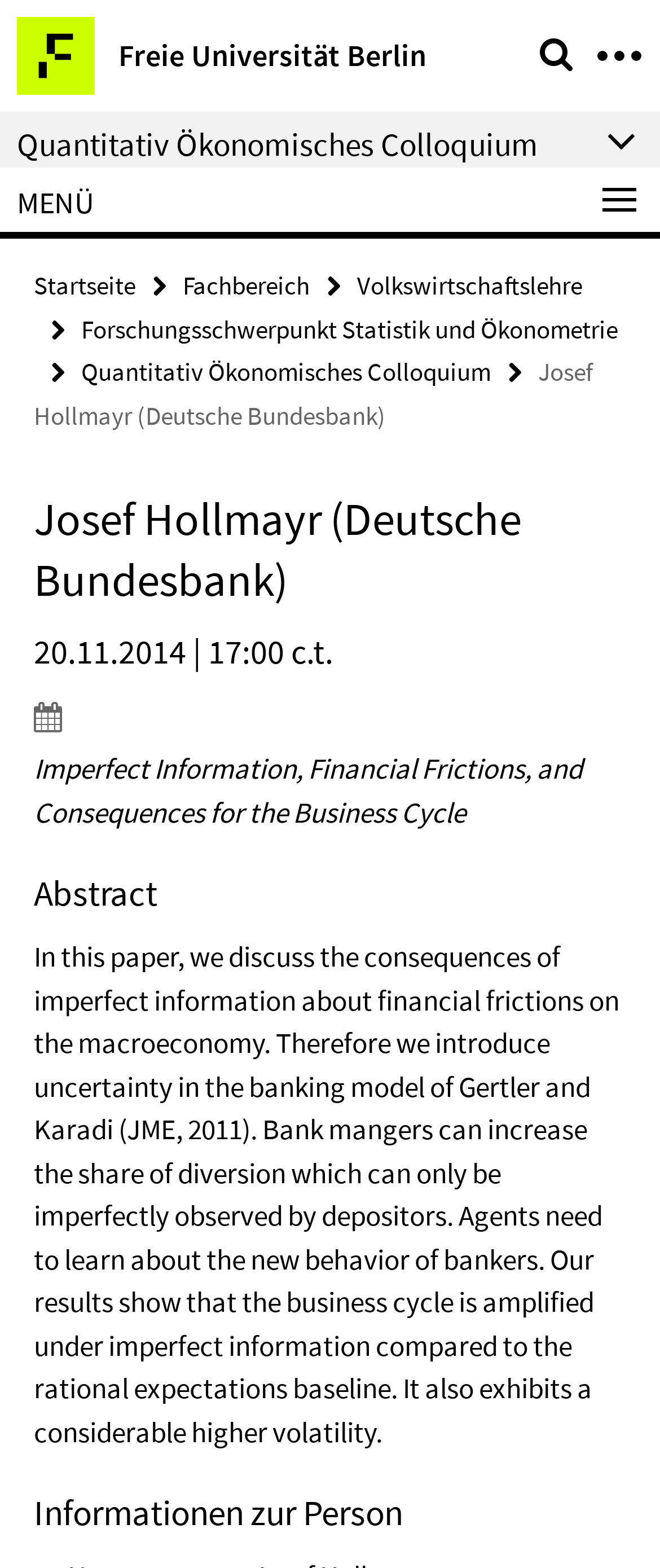Determine the bounding box coordinates for the UI element matching this description: "Freie Universität Berlin".

[0.026, 0.011, 0.646, 0.06]